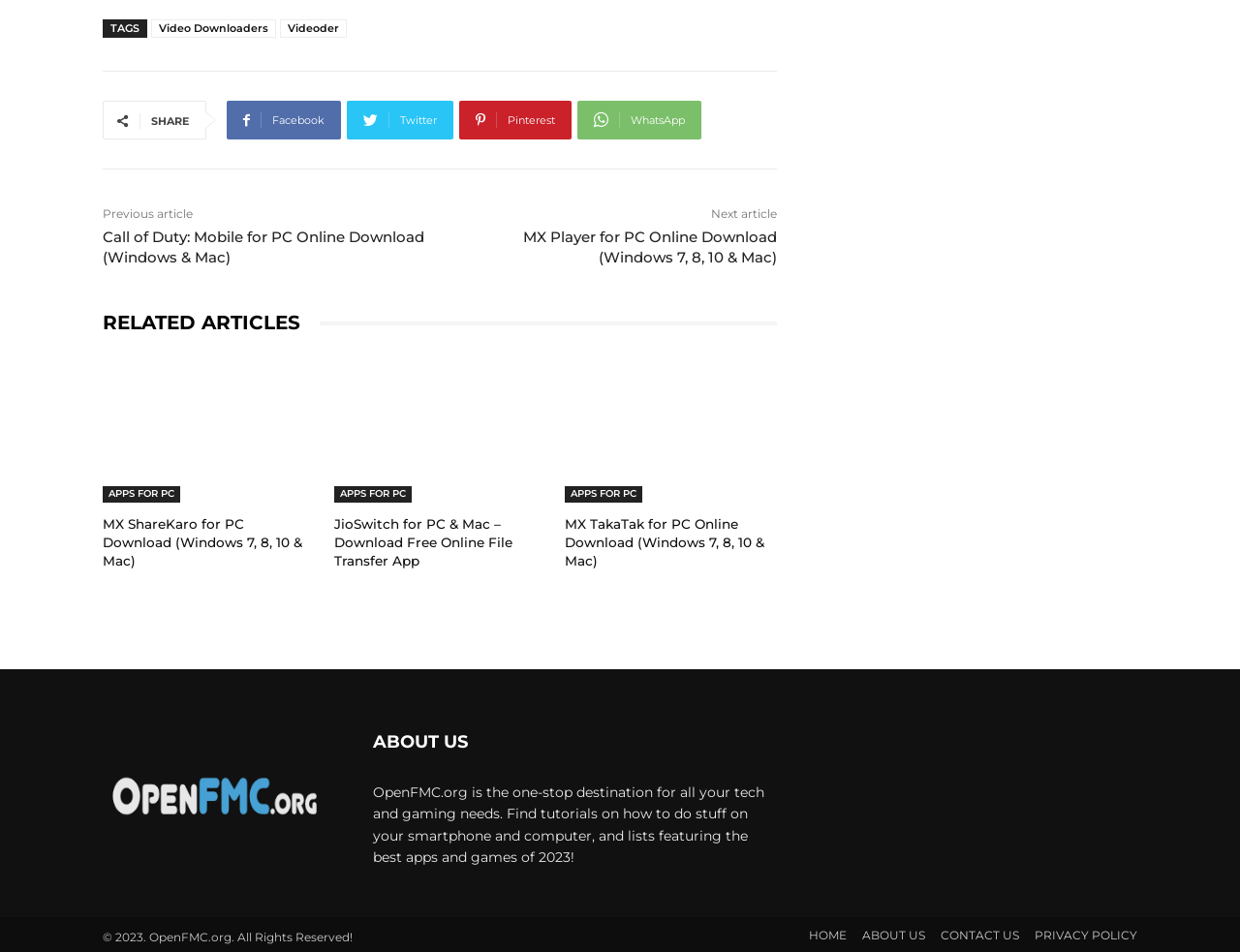Give a concise answer of one word or phrase to the question: 
What is the copyright information of this website?

2023 OpenFMC.org